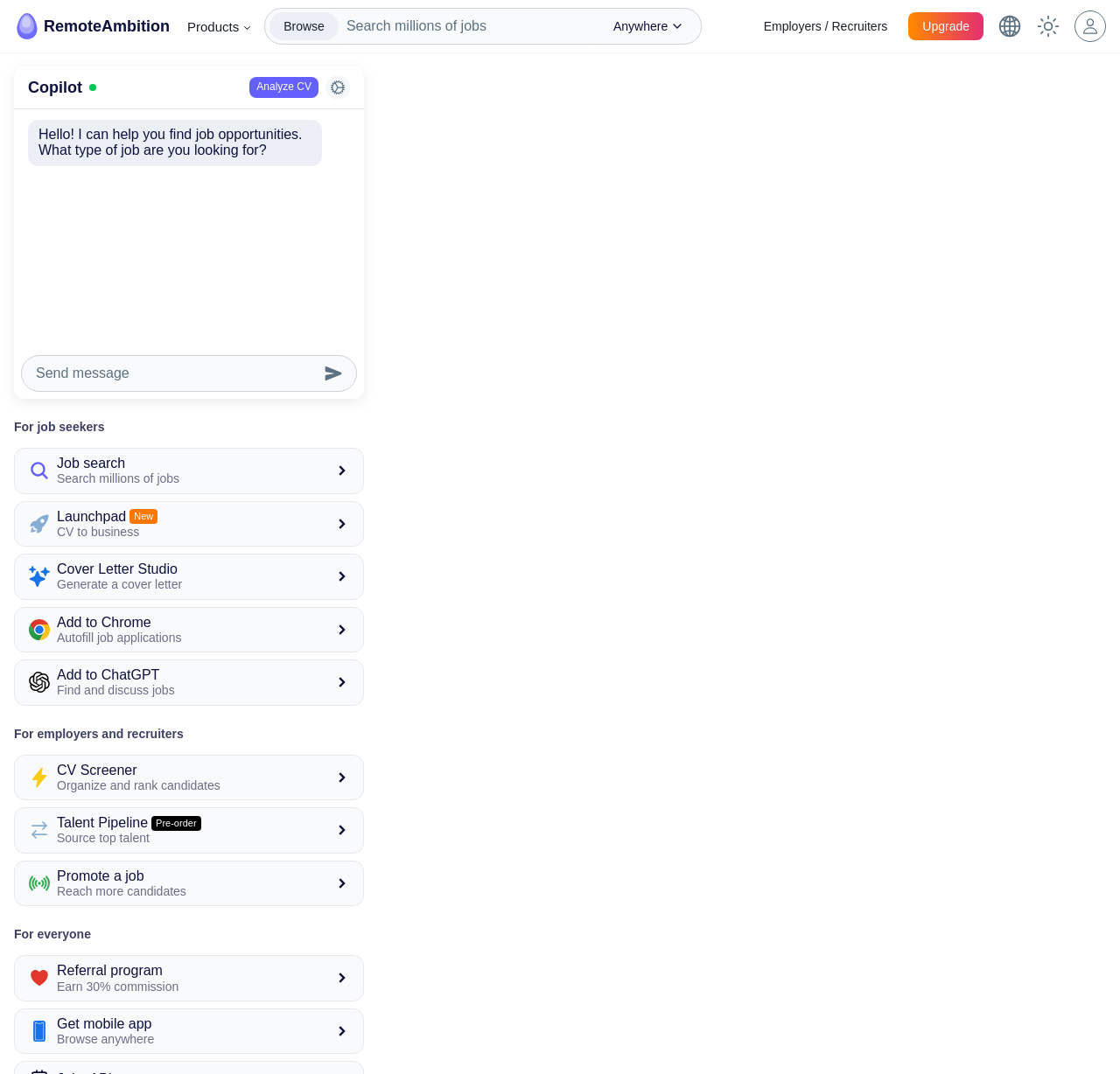Please give the bounding box coordinates of the area that should be clicked to fulfill the following instruction: "Send a message". The coordinates should be in the format of four float numbers from 0 to 1, i.e., [left, top, right, bottom].

[0.02, 0.331, 0.277, 0.364]